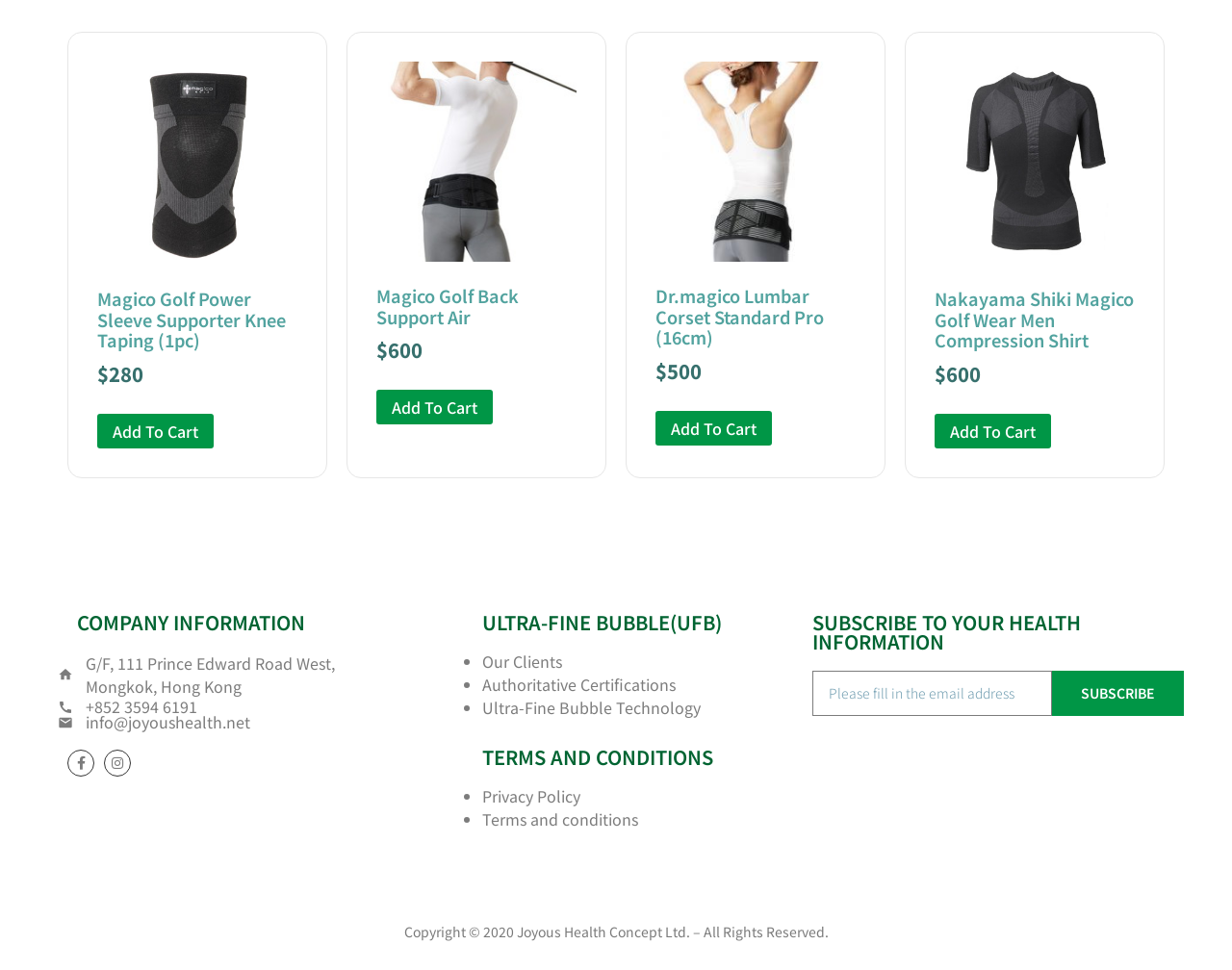Please identify the bounding box coordinates of the clickable area that will fulfill the following instruction: "View Dr.magico Lumbar Corset Standard Pro product". The coordinates should be in the format of four float numbers between 0 and 1, i.e., [left, top, right, bottom].

[0.532, 0.064, 0.695, 0.398]